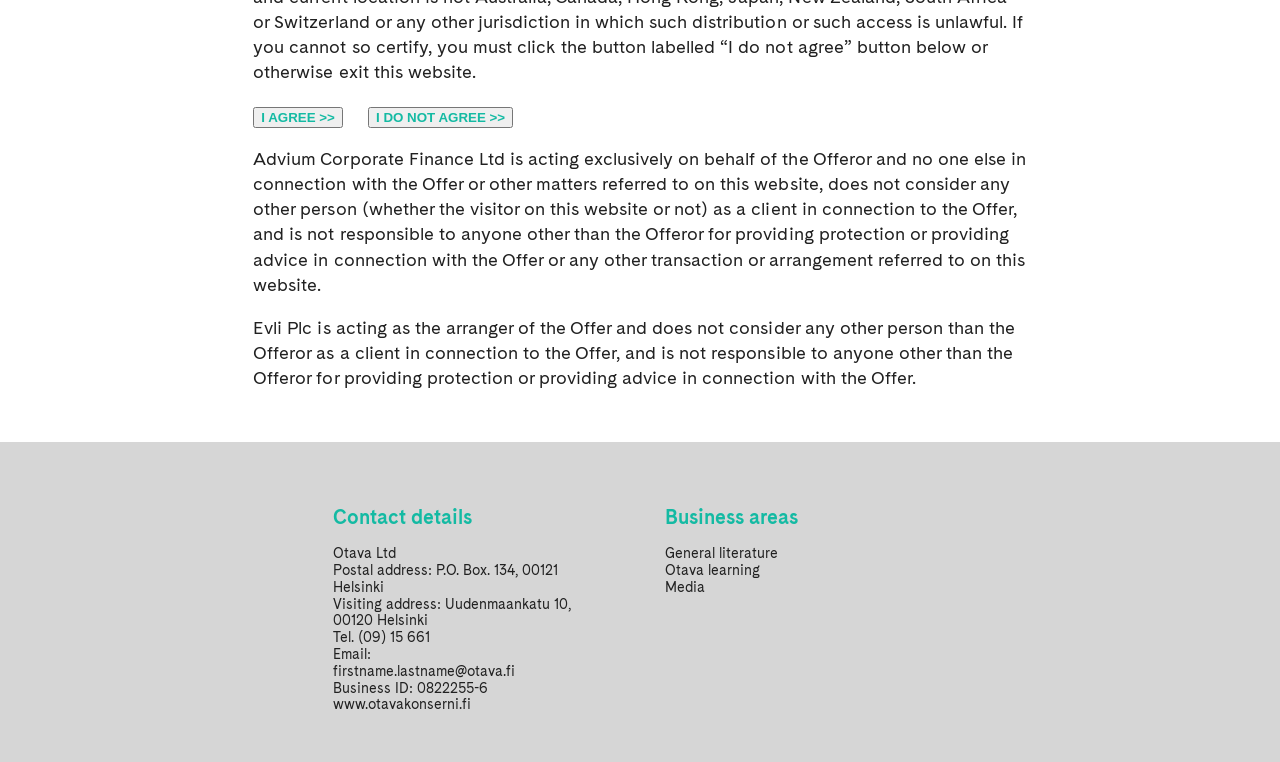How many business areas are mentioned on the webpage?
Please provide a comprehensive answer based on the information in the image.

I looked at the 'Business areas' section on the webpage and found three links: 'General literature', 'Otava learning', and 'Media', which represent the three business areas mentioned.